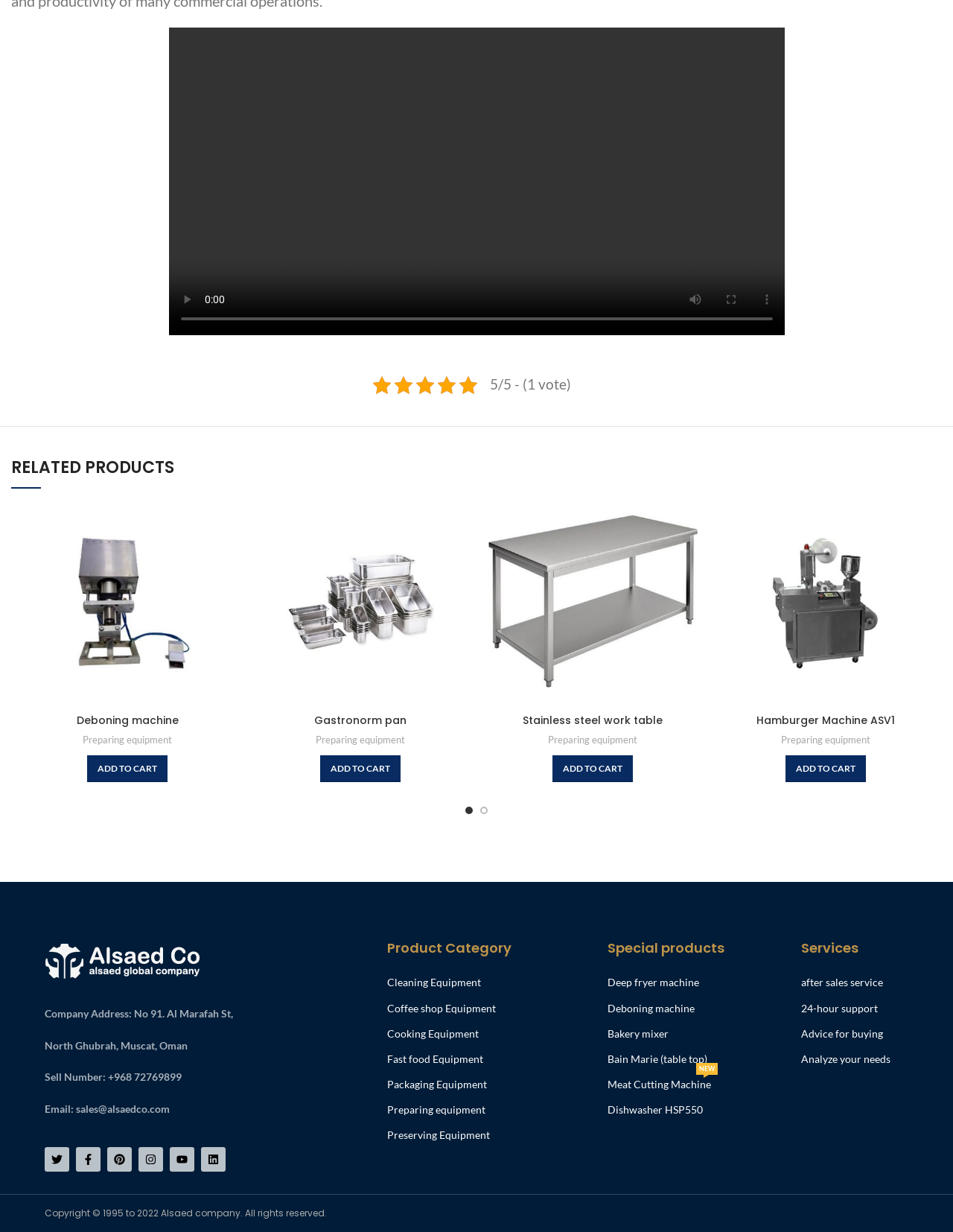Locate the bounding box coordinates of the clickable region necessary to complete the following instruction: "Go to next month". Provide the coordinates in the format of four float numbers between 0 and 1, i.e., [left, top, right, bottom].

None